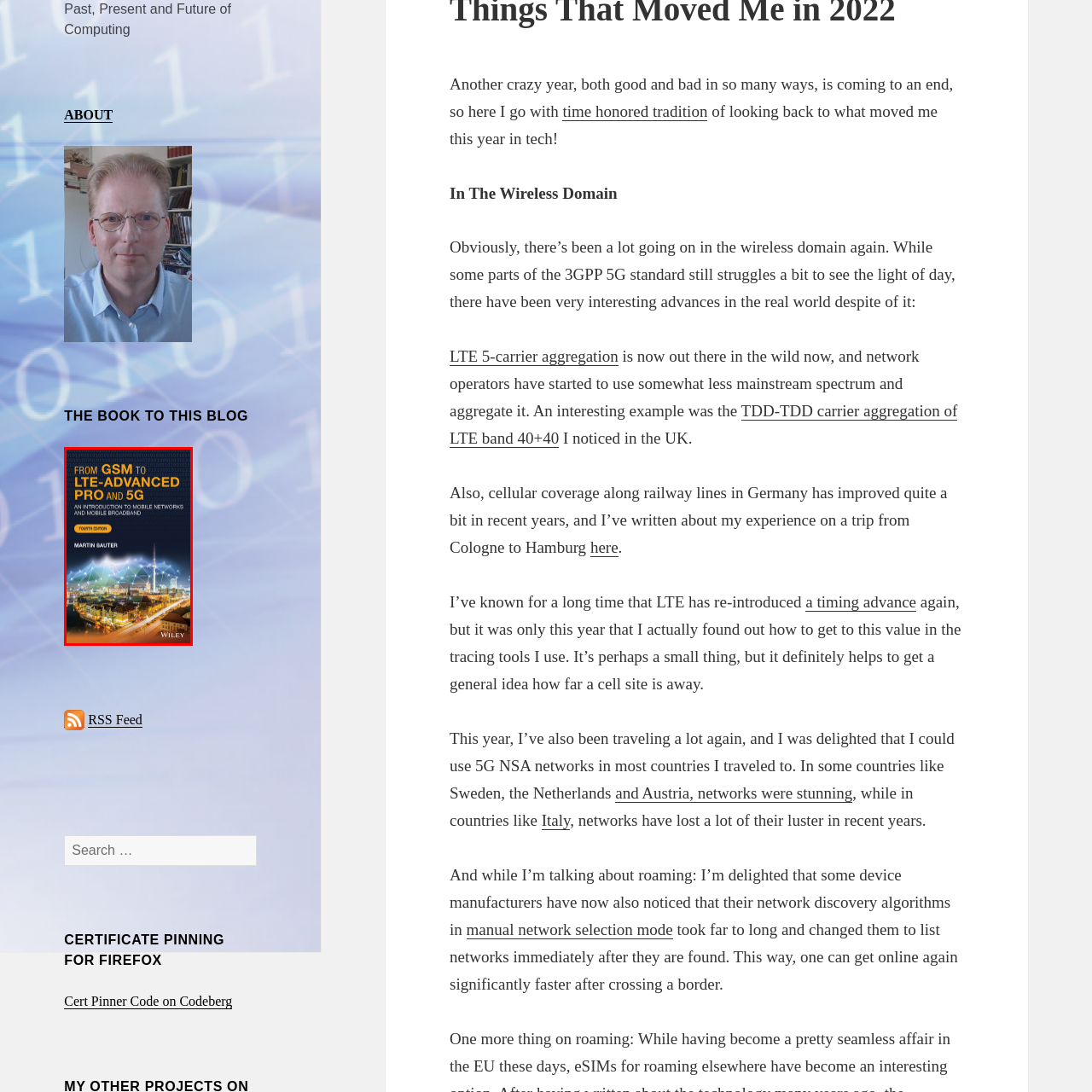Examine the image inside the red bounding box and deliver a thorough answer to the question that follows, drawing information from the image: What is depicted on the book cover?

The caption describes the book cover as featuring a city skyline entwined with digital connections, which symbolizes the integration of telecommunications and modern infrastructure. This visual representation is meant to underscore the book's focus on the impact of mobile technologies on contemporary communication systems.